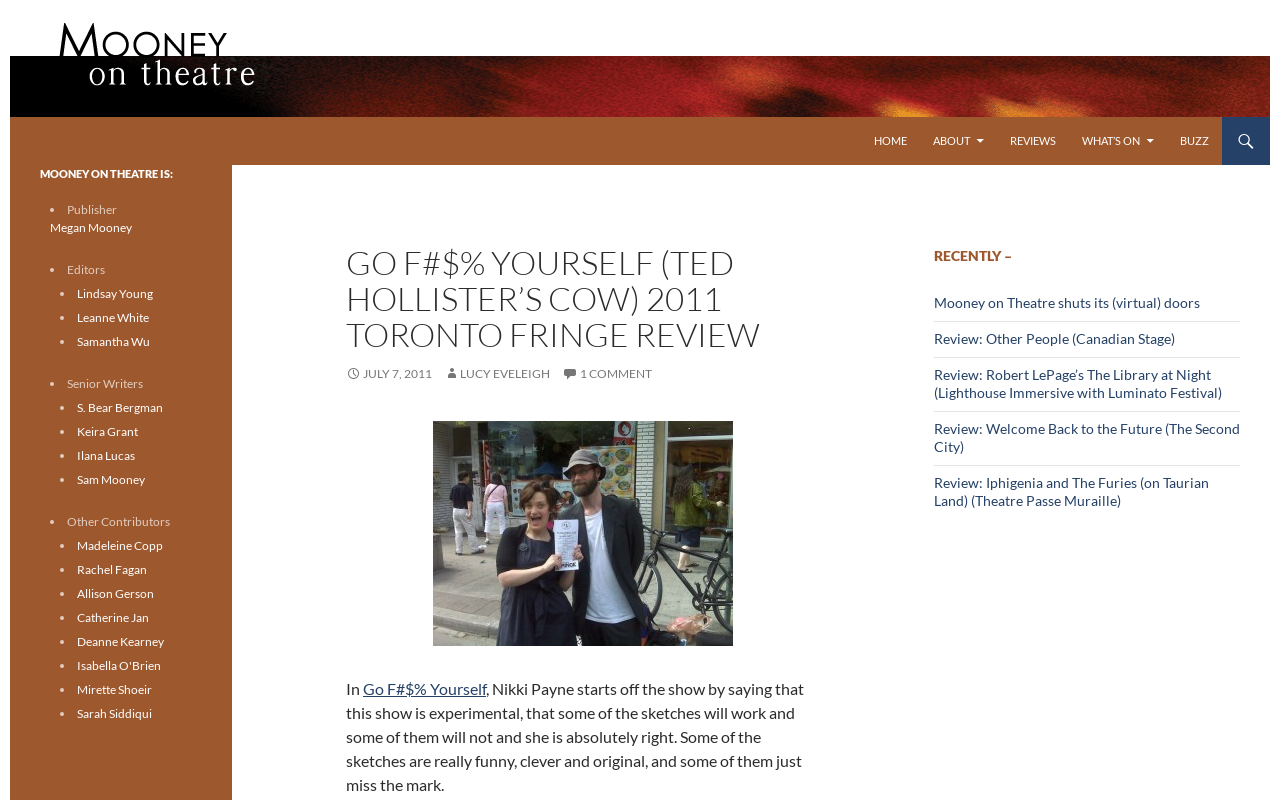Please identify the bounding box coordinates of the element I should click to complete this instruction: 'Check the recently published articles'. The coordinates should be given as four float numbers between 0 and 1, like this: [left, top, right, bottom].

[0.73, 0.296, 0.969, 0.335]